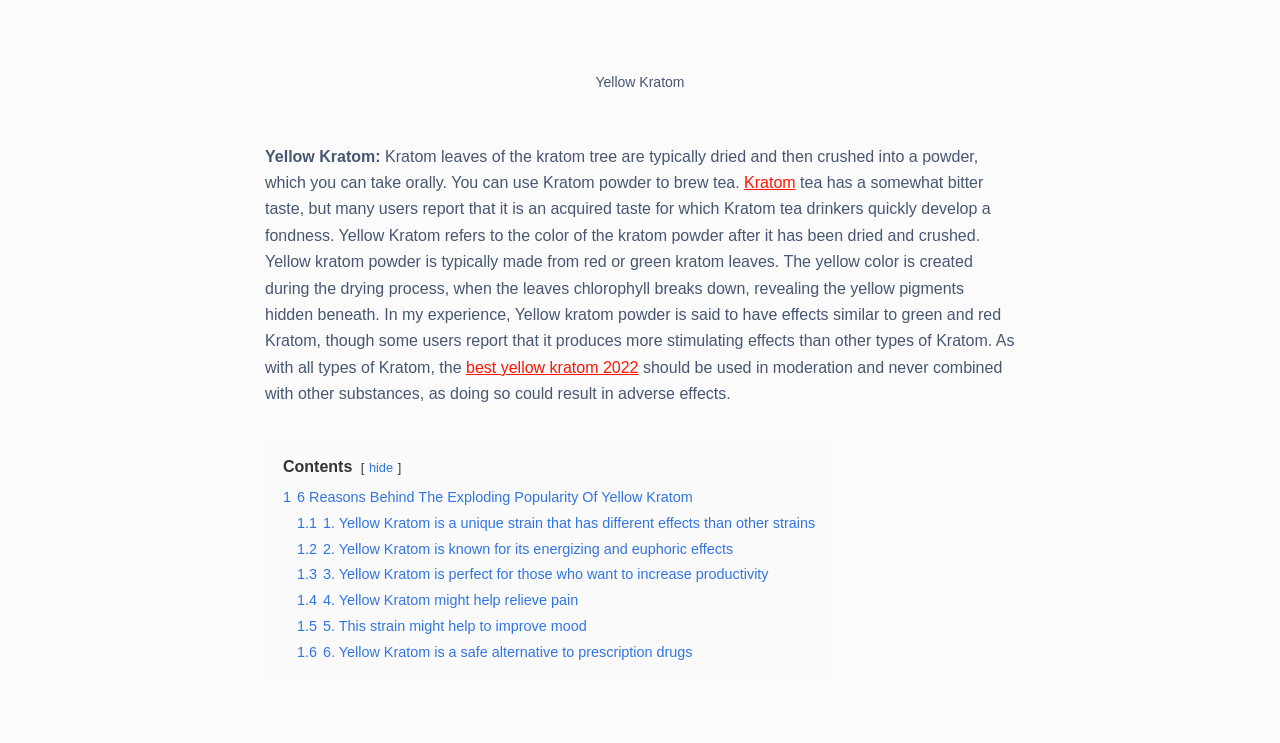Answer the following in one word or a short phrase: 
What is Yellow Kratom?

Kratom powder